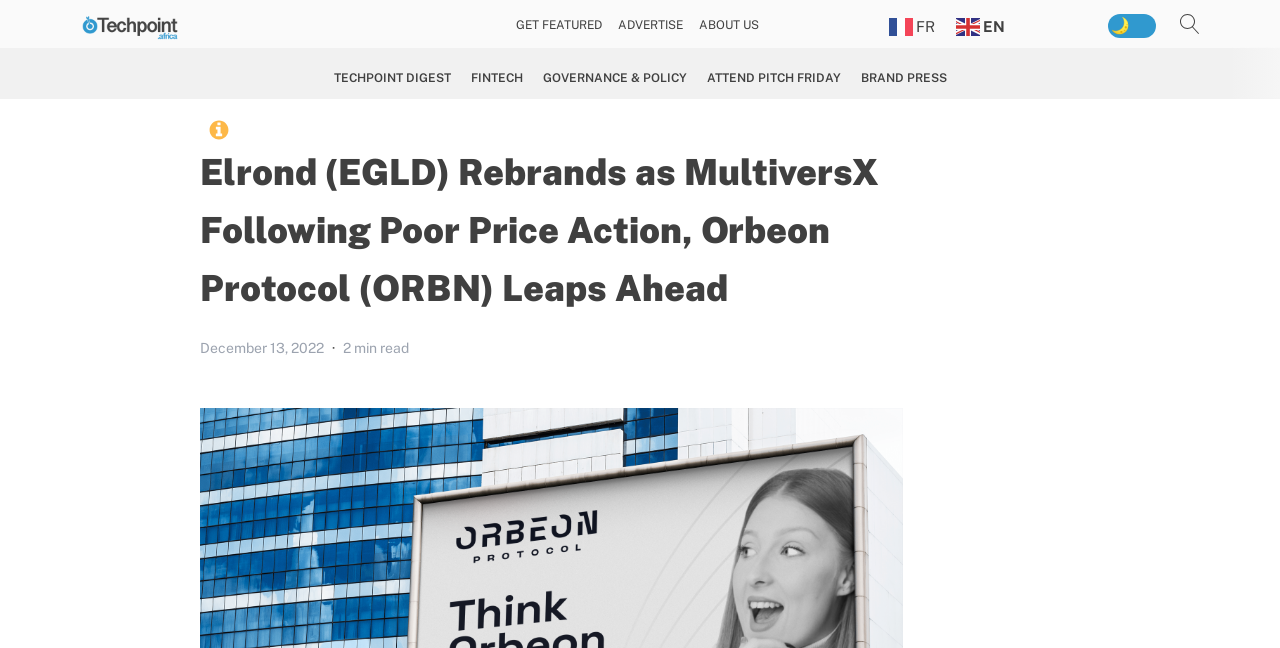Locate the bounding box coordinates of the element that needs to be clicked to carry out the instruction: "Select French language". The coordinates should be given as four float numbers ranging from 0 to 1, i.e., [left, top, right, bottom].

[0.695, 0.022, 0.734, 0.059]